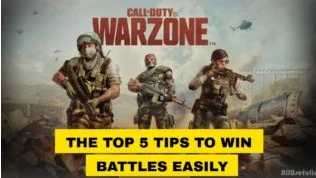Give a concise answer of one word or phrase to the question: 
What is the purpose of the article highlighted in the image?

To provide tips for winning battles